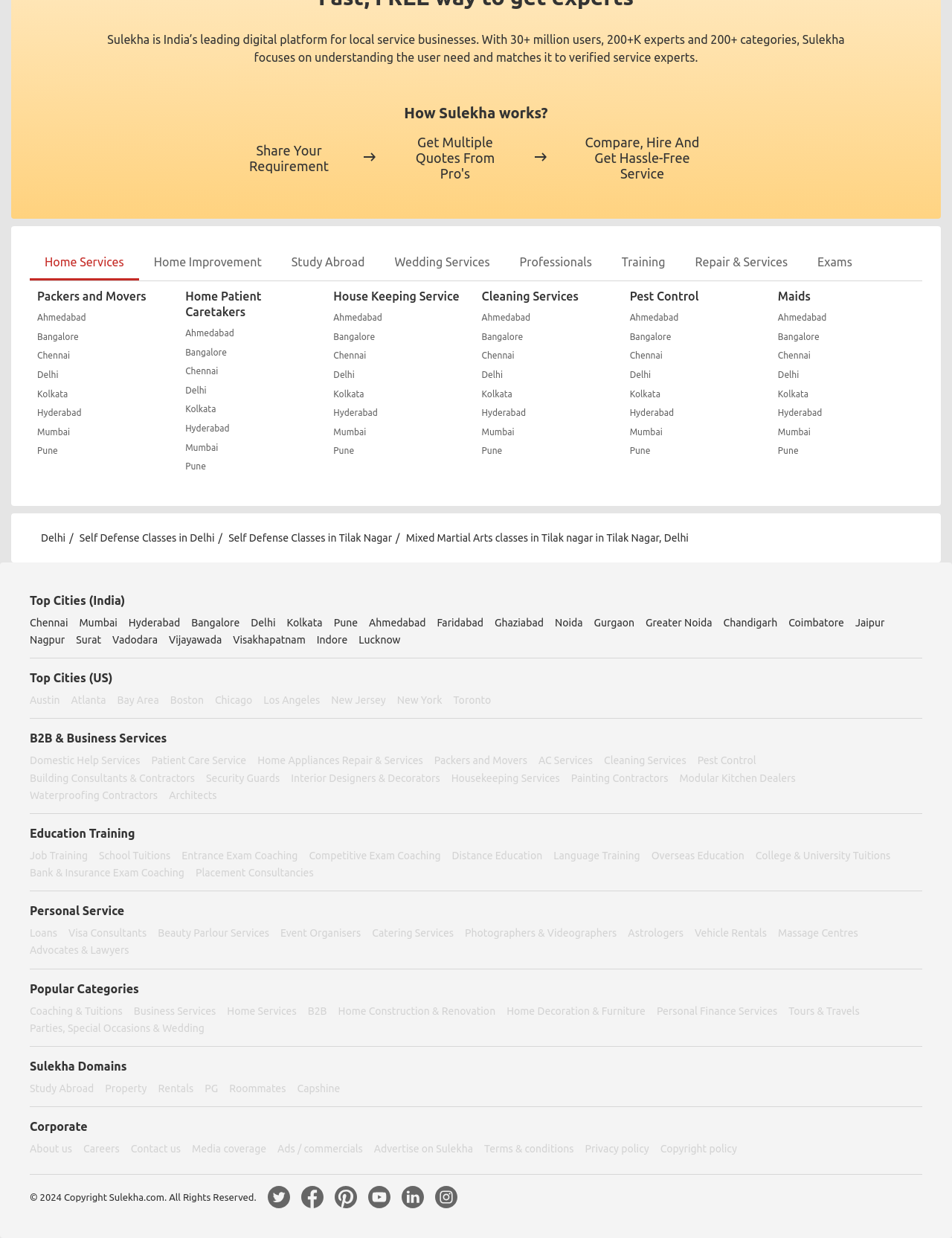What is the process of getting service on Sulekha?
Give a detailed response to the question by analyzing the screenshot.

The webpage illustrates the process of getting service on Sulekha, which involves sharing your requirement, comparing options, and hiring a service expert, as depicted by the text 'Share Your Requirement' and 'Compare, Hire And Get Hassle-Free Service'.